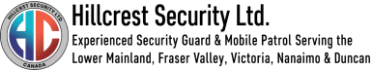What does the logo symbolize?
Please answer the question as detailed as possible based on the image.

The logo of Hillcrest Security Ltd. features a stylized shield with the initials 'HC' prominently displayed in a color scheme of blue, red, and white, which symbolizes strength and protection, underscoring their commitment to providing reliable security solutions.